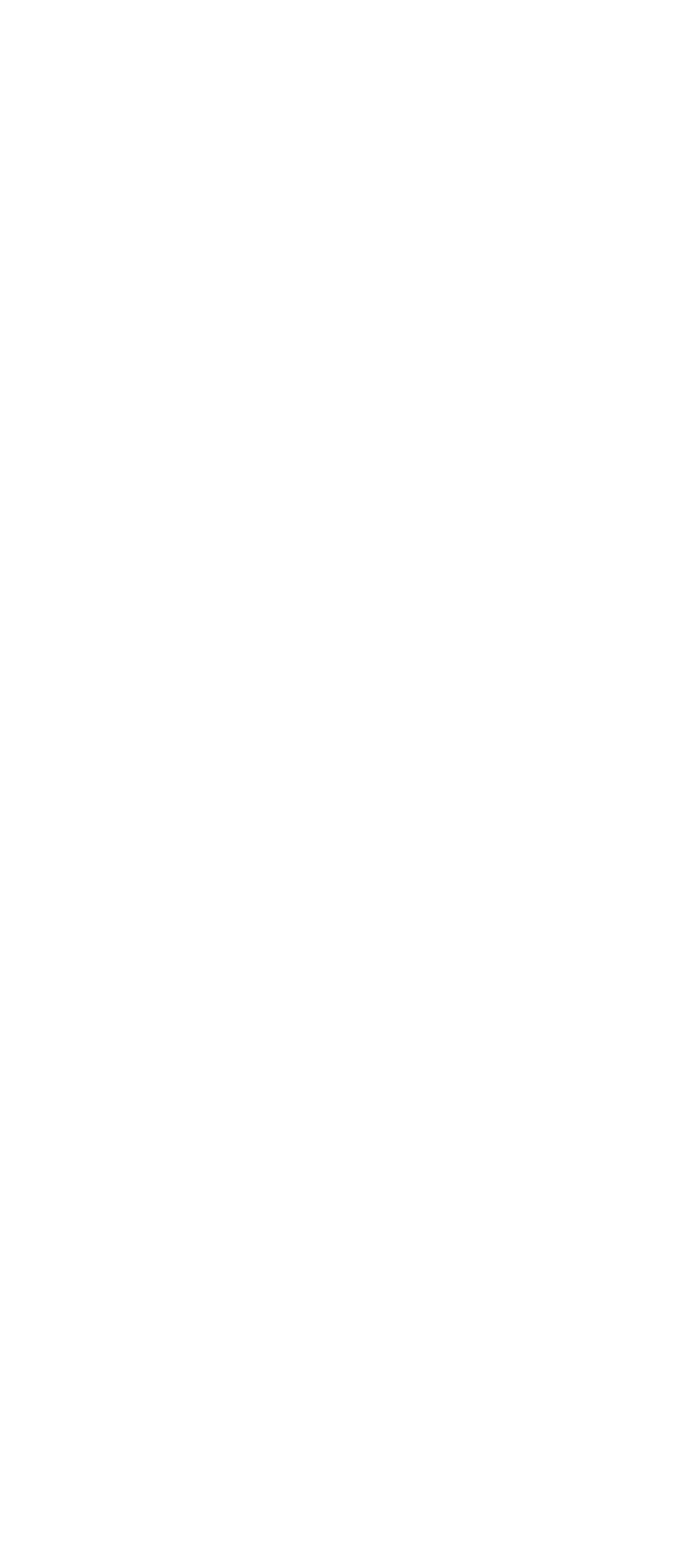For the element described, predict the bounding box coordinates as (top-left x, top-left y, bottom-right x, bottom-right y). All values should be between 0 and 1. Element description: Terms of Use

[0.451, 0.928, 0.679, 0.95]